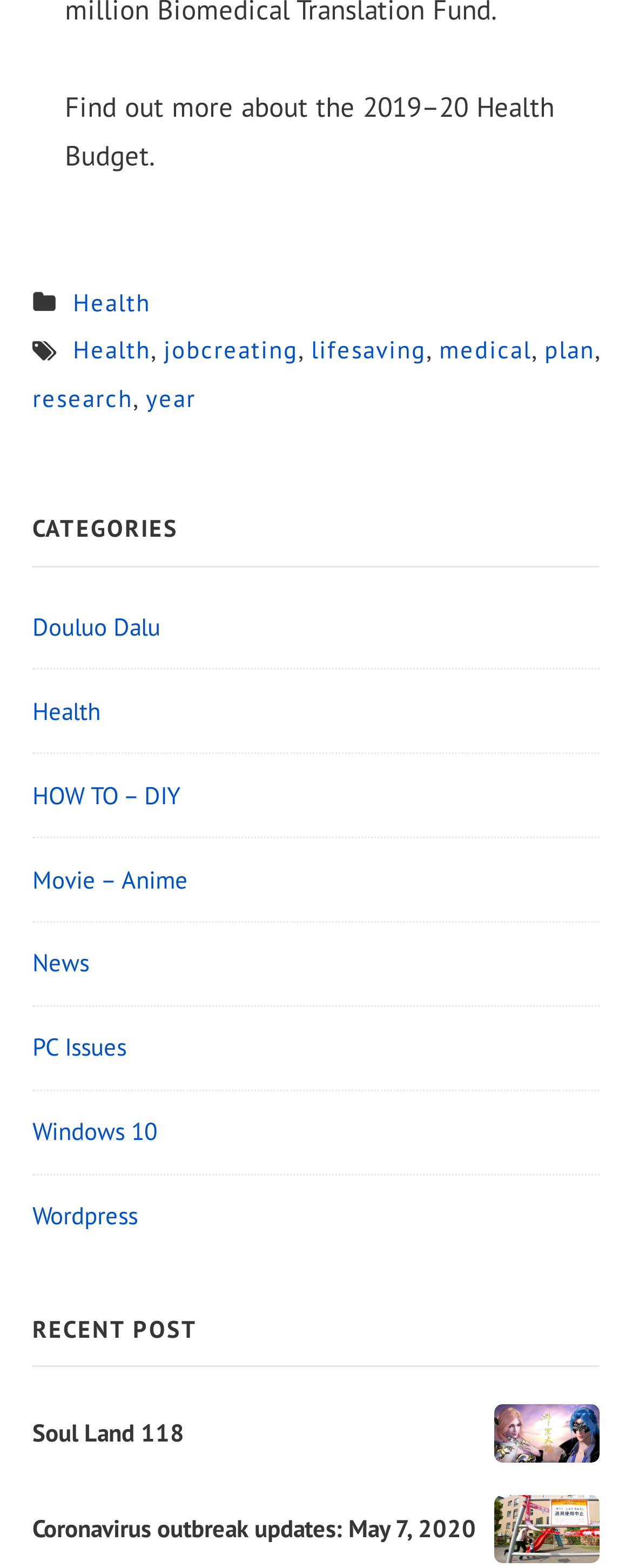What is the title of the latest post?
Please provide a comprehensive answer based on the information in the image.

I looked at the 'RECENT POST' section and found the latest post, which is titled 'Coronavirus outbreak updates: May 7, 2020'.